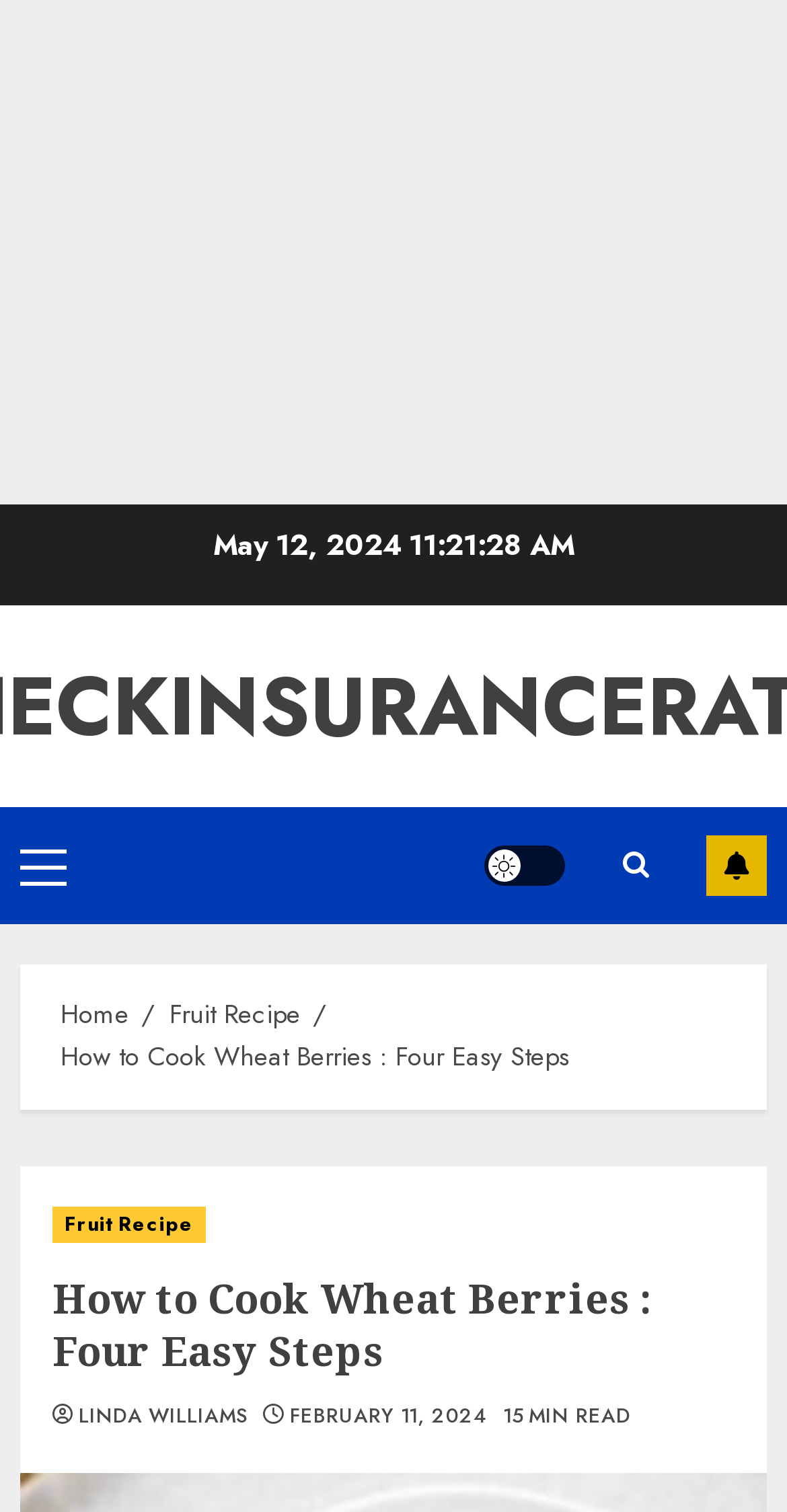Given the content of the image, can you provide a detailed answer to the question?
How many links are in the primary menu?

I found the primary menu by looking at the top of the webpage, where it says 'Primary Menu'. Inside the primary menu, I found one link element with the text 'Primary Menu'.